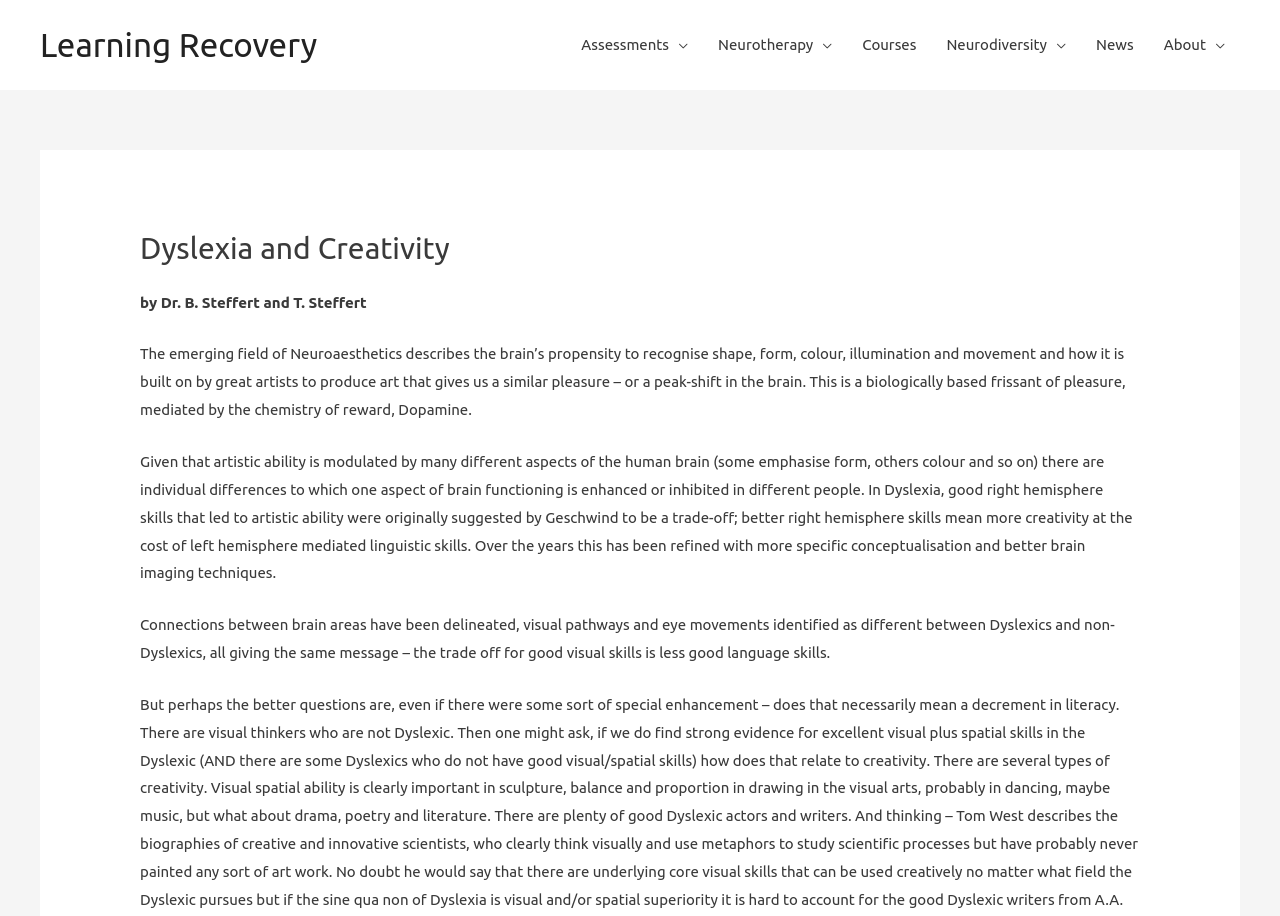Who are the authors of the webpage content?
Give a detailed and exhaustive answer to the question.

The authors of the webpage content are Dr. B. Steffert and T. Steffert, as indicated by the text 'by Dr. B. Steffert and T. Steffert' on the webpage.